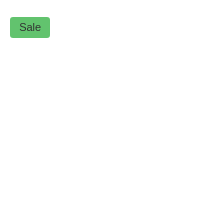Respond to the question below with a single word or phrase:
What does the 'Sale' label emphasize?

Special deals or discounts